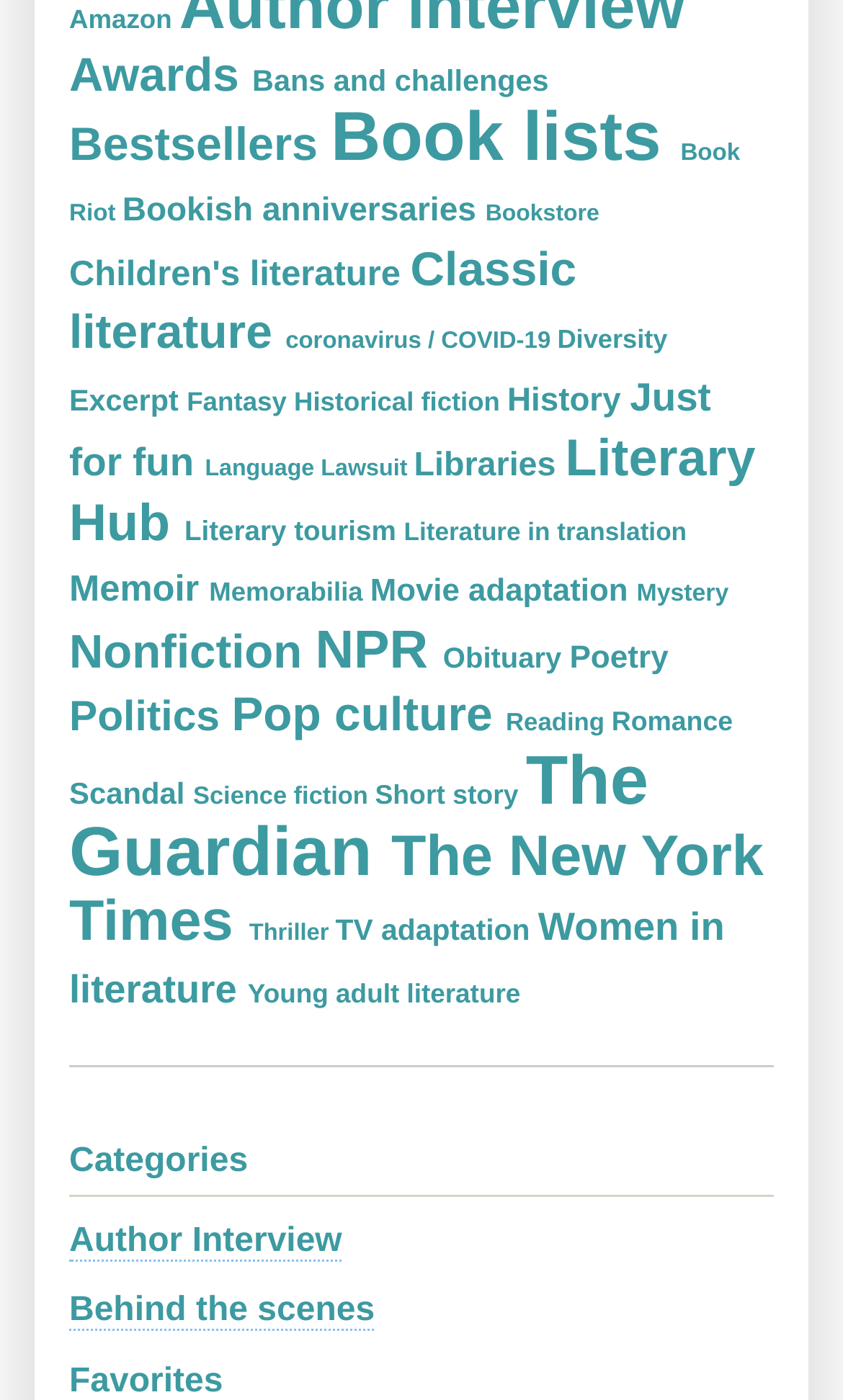From the element description Women in literature, predict the bounding box coordinates of the UI element. The coordinates must be specified in the format (top-left x, top-left y, bottom-right x, bottom-right y) and should be within the 0 to 1 range.

[0.082, 0.647, 0.86, 0.722]